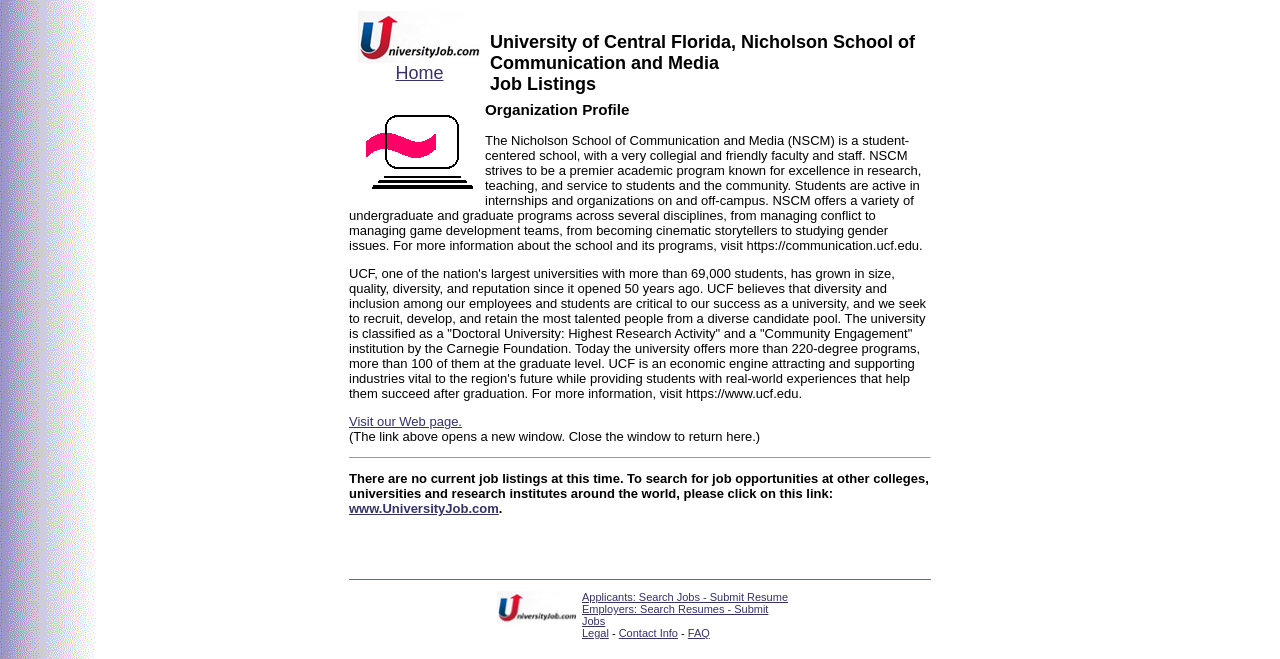Using the details from the image, please elaborate on the following question: How many degree programs does UCF offer?

The number of degree programs offered by UCF can be found in the organization profile section, which states that the university 'offers more than 220-degree programs, more than 100 of them at the graduate level'.